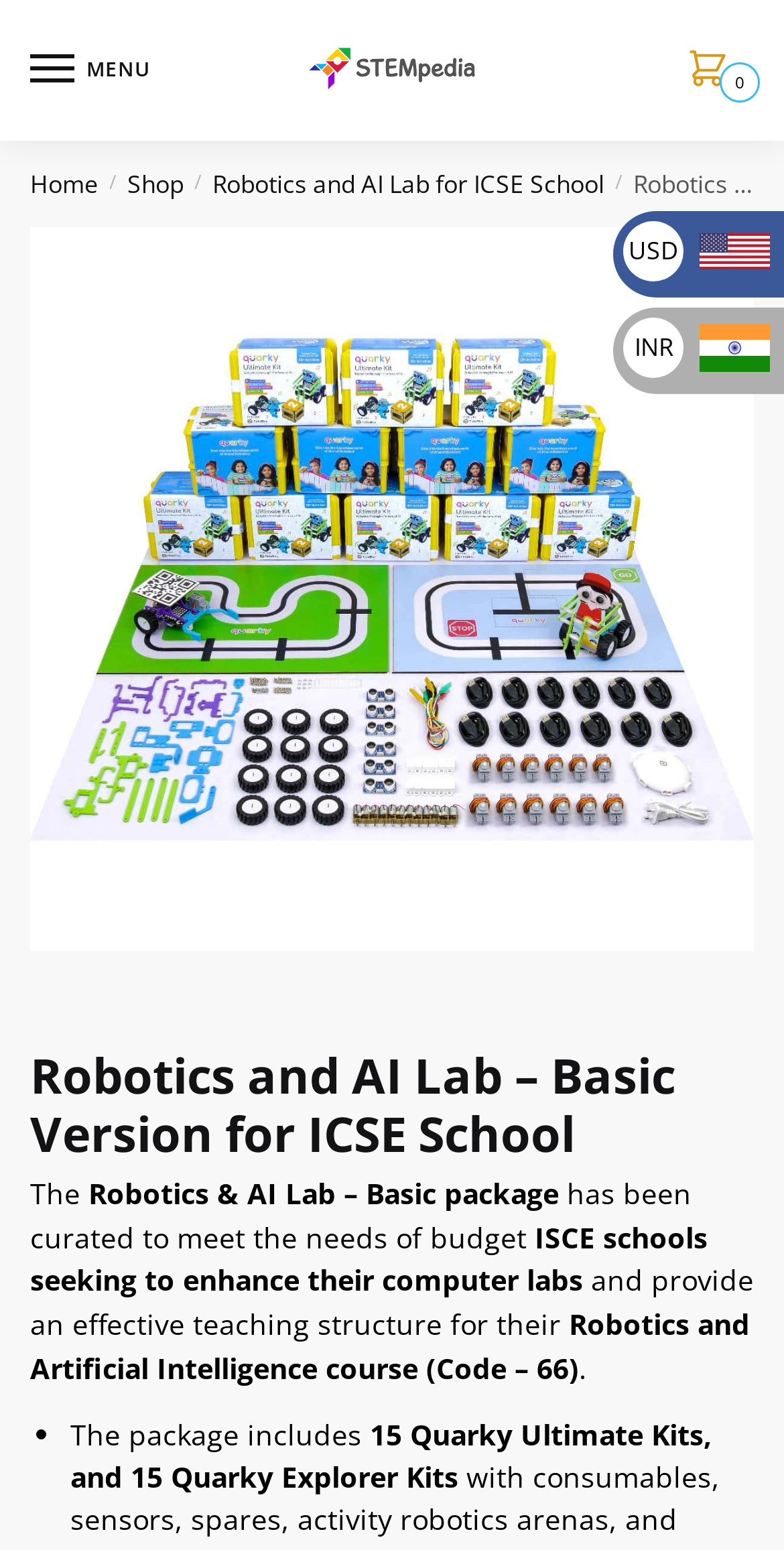Identify the bounding box coordinates for the region to click in order to carry out this instruction: "Go to the home page". Provide the coordinates using four float numbers between 0 and 1, formatted as [left, top, right, bottom].

[0.038, 0.108, 0.126, 0.13]